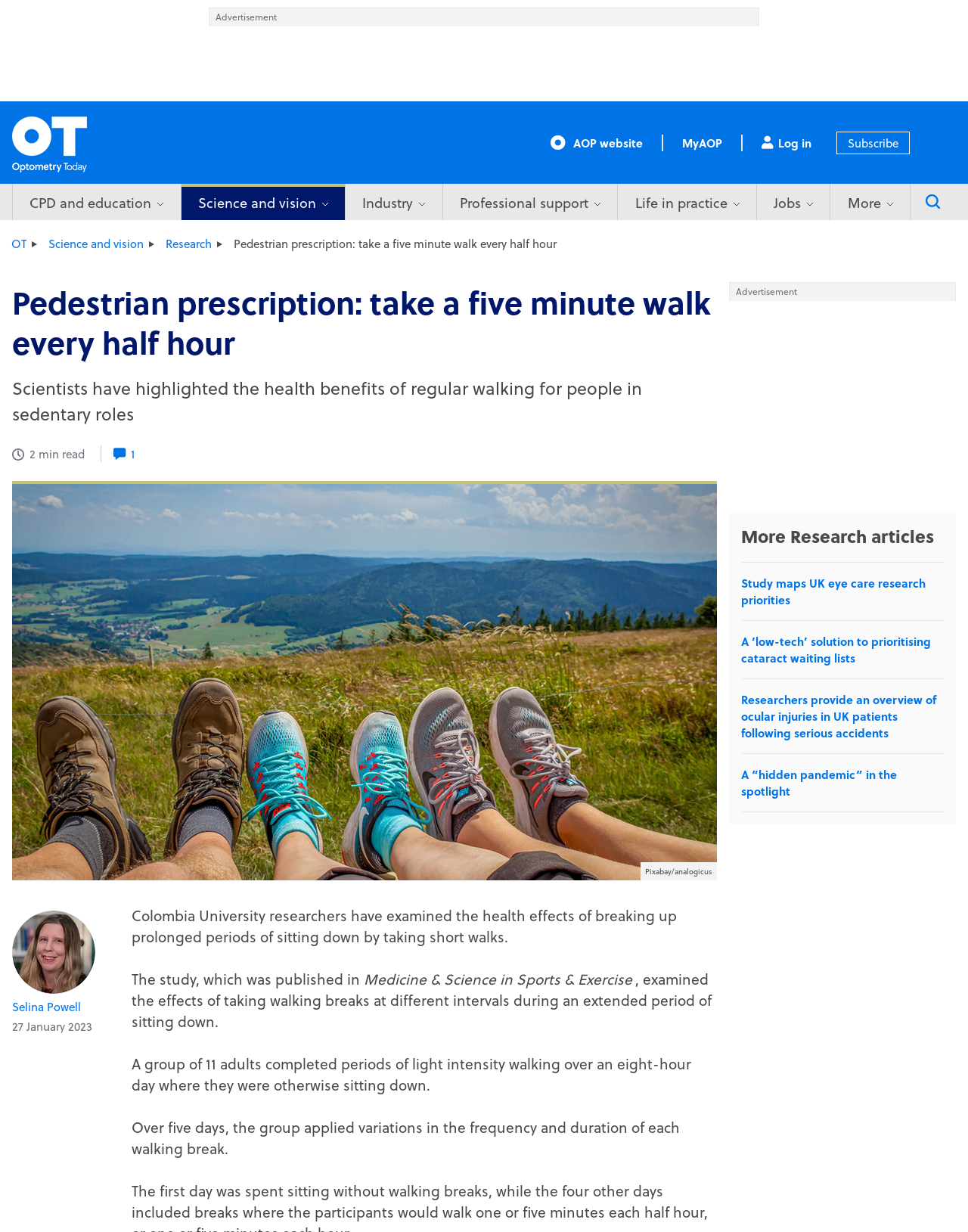Please identify the bounding box coordinates of where to click in order to follow the instruction: "Report a comment".

[0.161, 0.145, 0.205, 0.159]